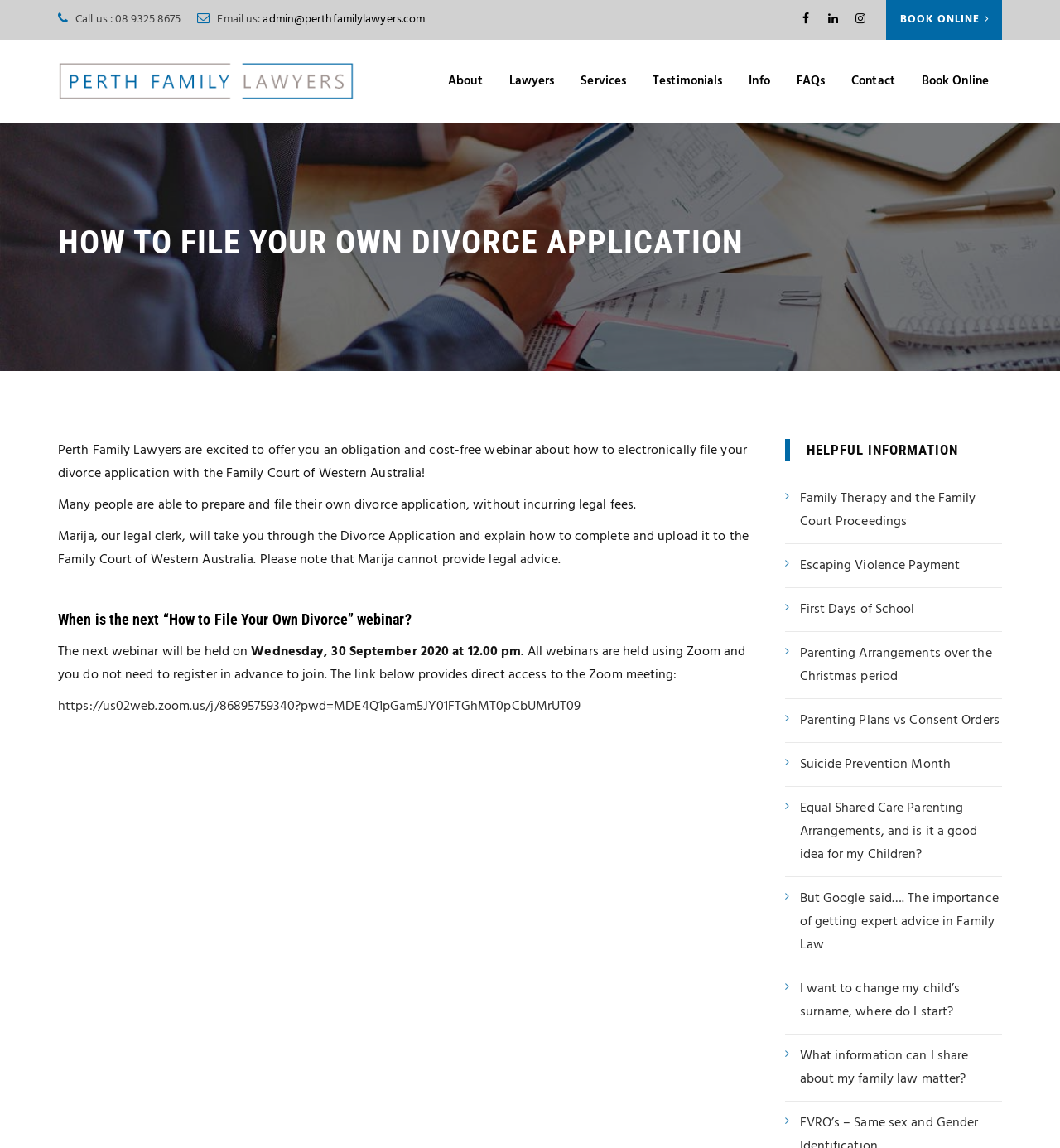Please identify the bounding box coordinates of the element on the webpage that should be clicked to follow this instruction: "Select a category from the dropdown". The bounding box coordinates should be given as four float numbers between 0 and 1, formatted as [left, top, right, bottom].

None